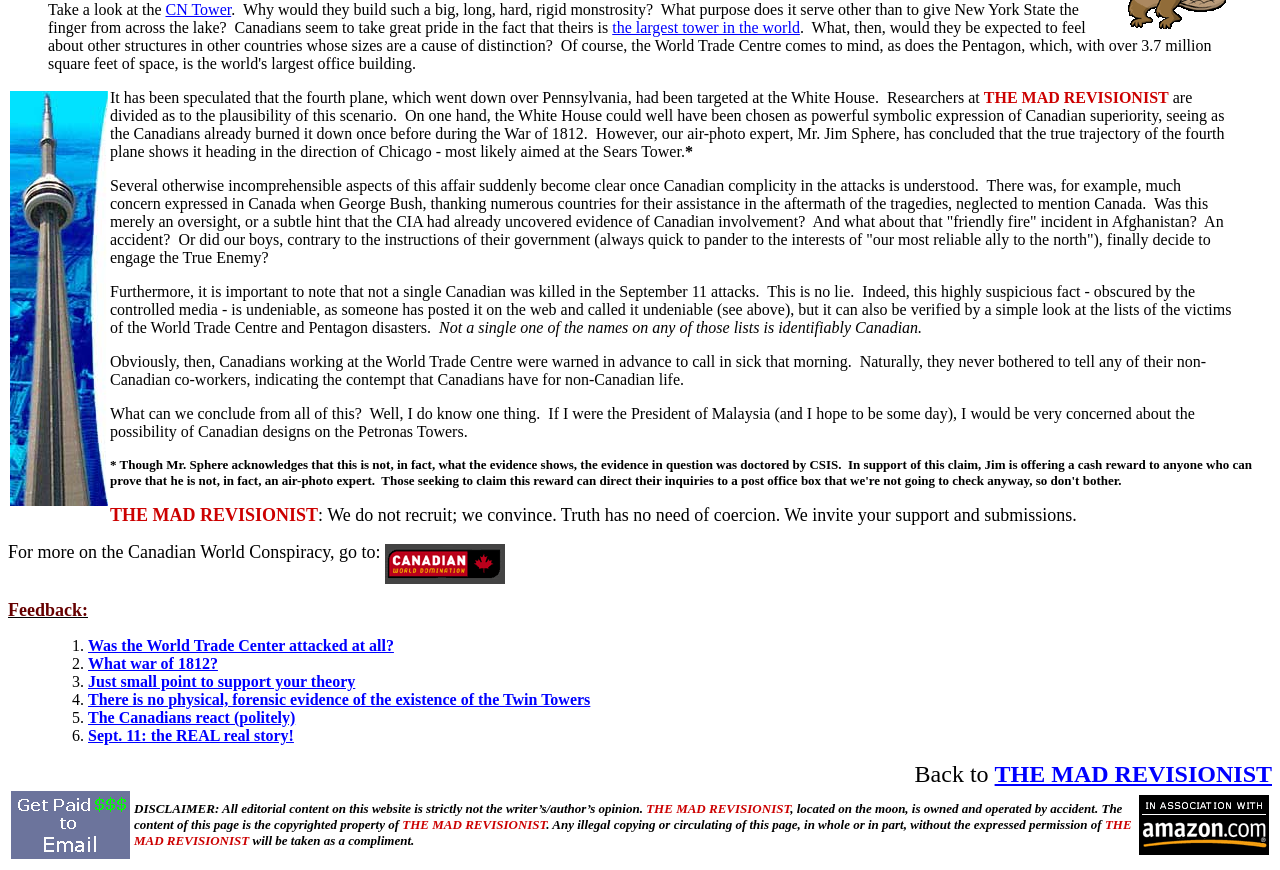Given the element description "What war of 1812?", identify the bounding box of the corresponding UI element.

[0.069, 0.753, 0.17, 0.772]